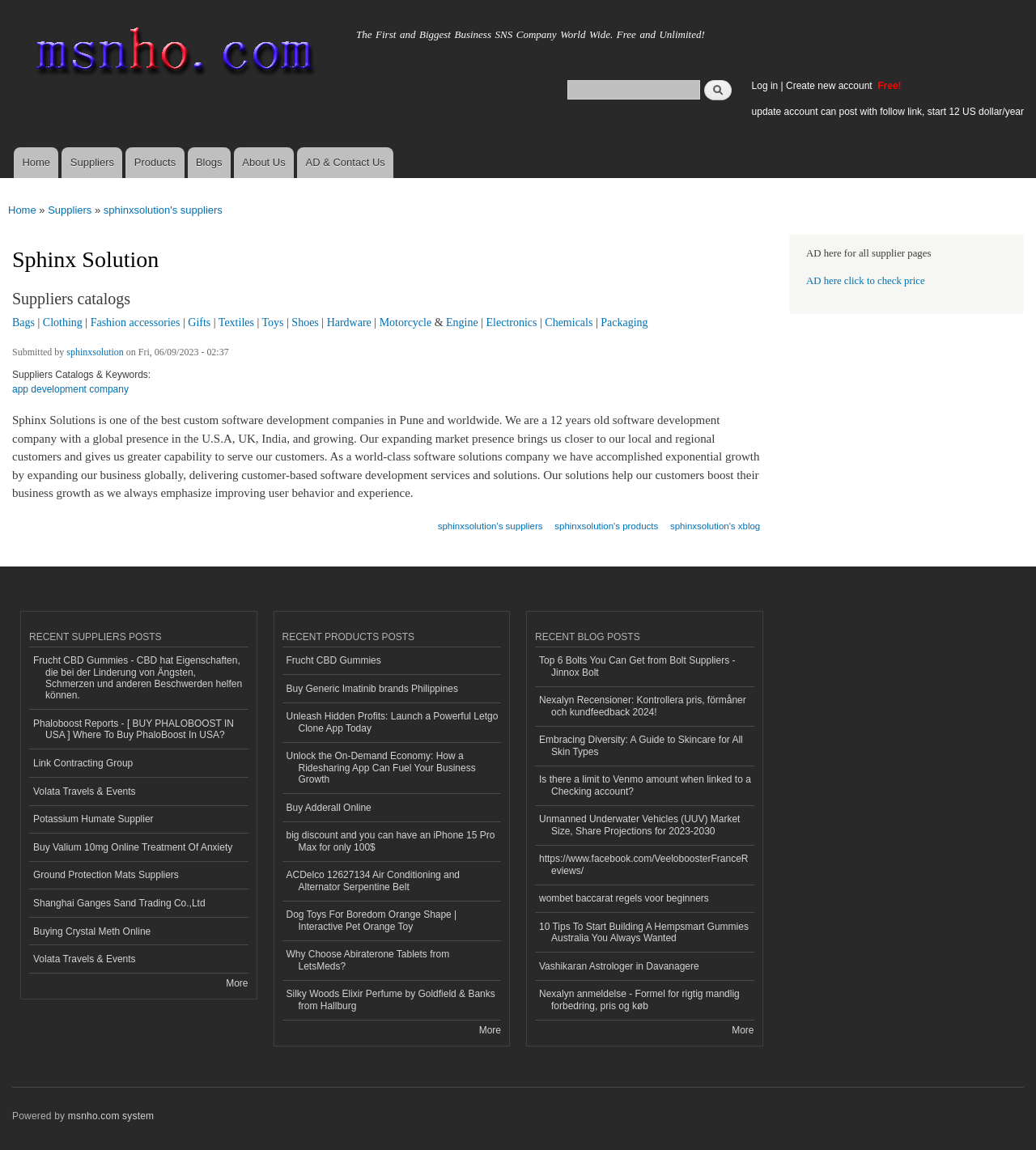Using the description: "Visit", determine the UI element's bounding box coordinates. Ensure the coordinates are in the format of four float numbers between 0 and 1, i.e., [left, top, right, bottom].

None